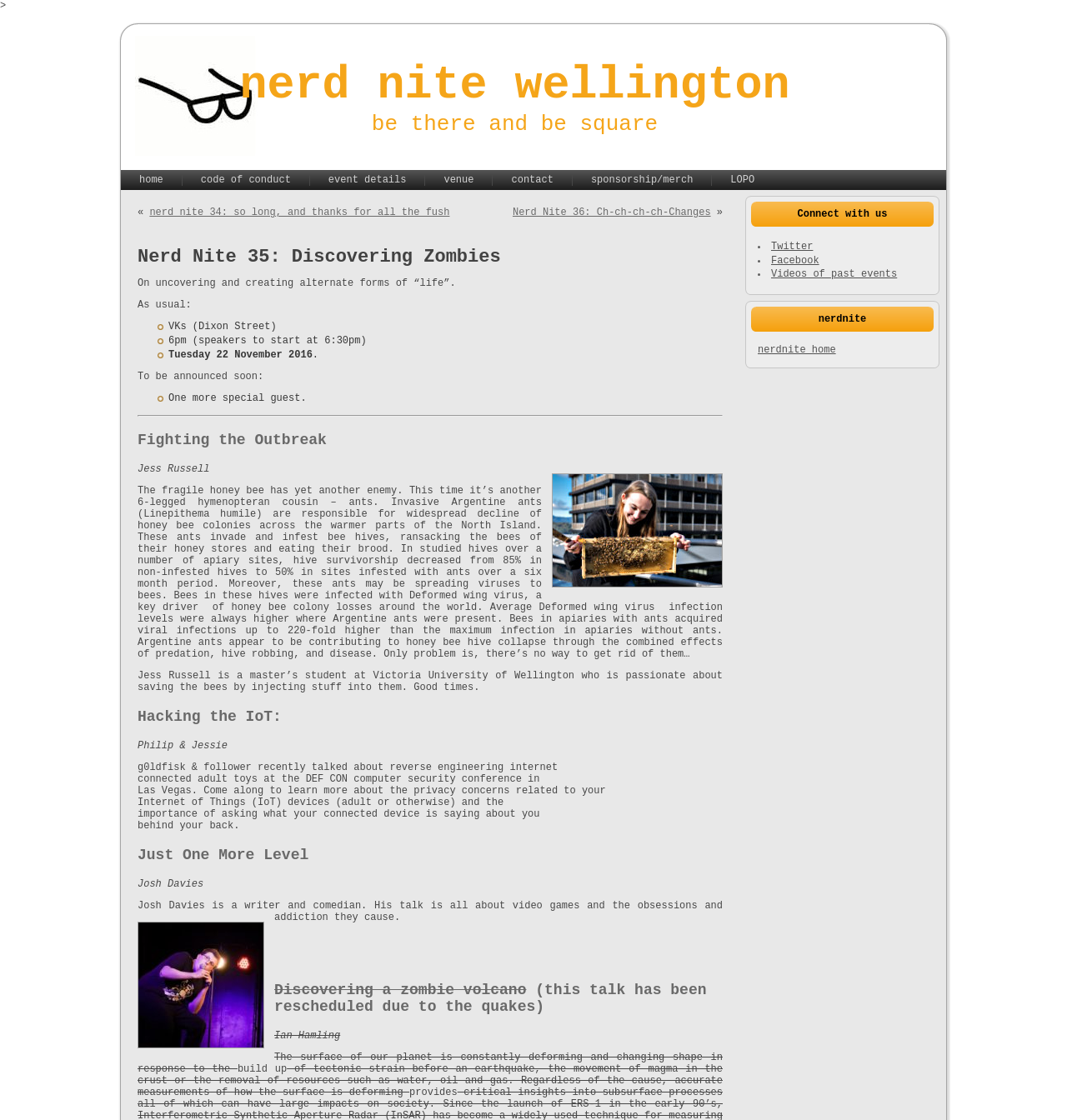Provide the bounding box for the UI element matching this description: "nerdnite home".

[0.71, 0.307, 0.783, 0.317]